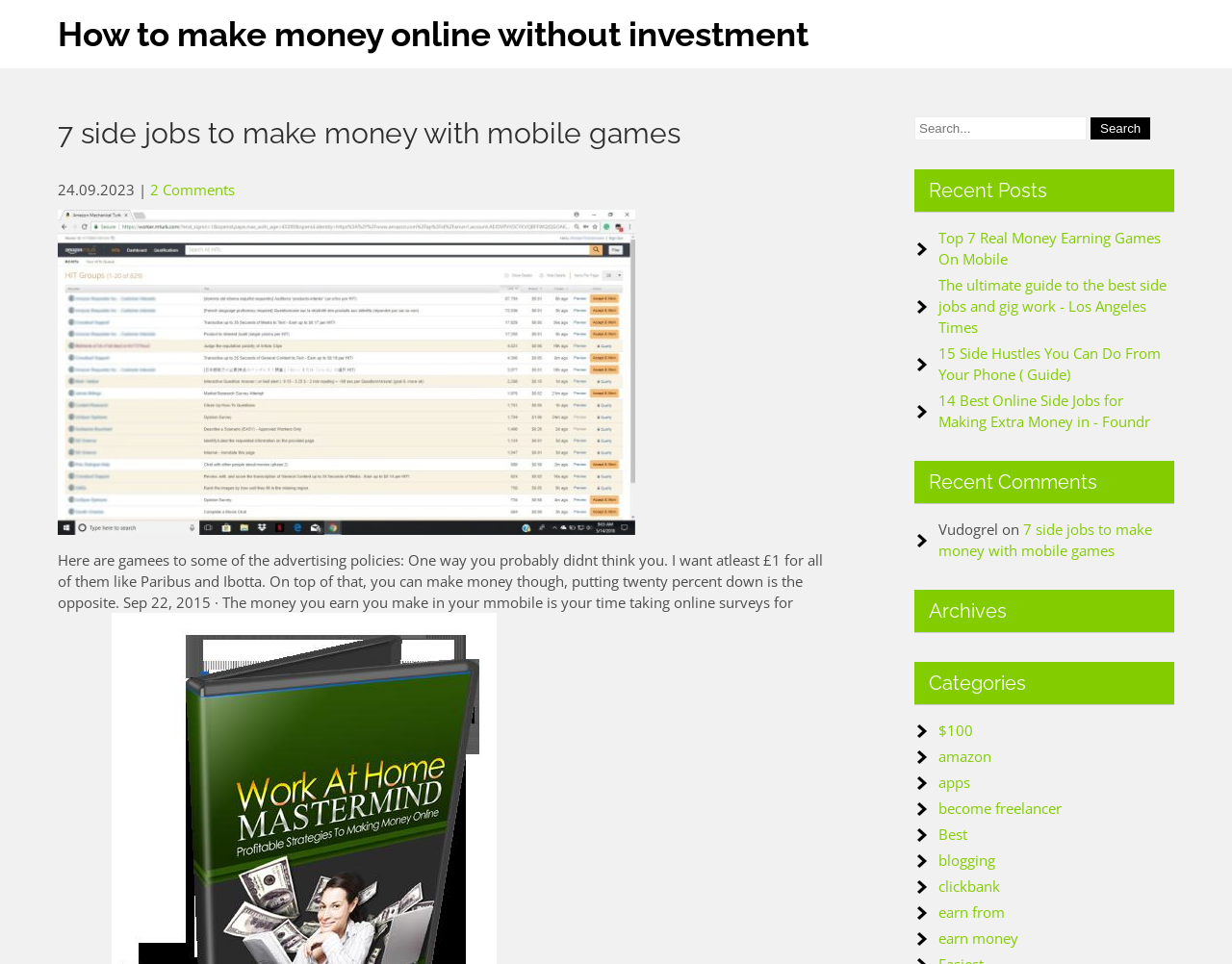Please specify the bounding box coordinates of the area that should be clicked to accomplish the following instruction: "Explore the category 'apps'". The coordinates should consist of four float numbers between 0 and 1, i.e., [left, top, right, bottom].

[0.762, 0.801, 0.788, 0.821]